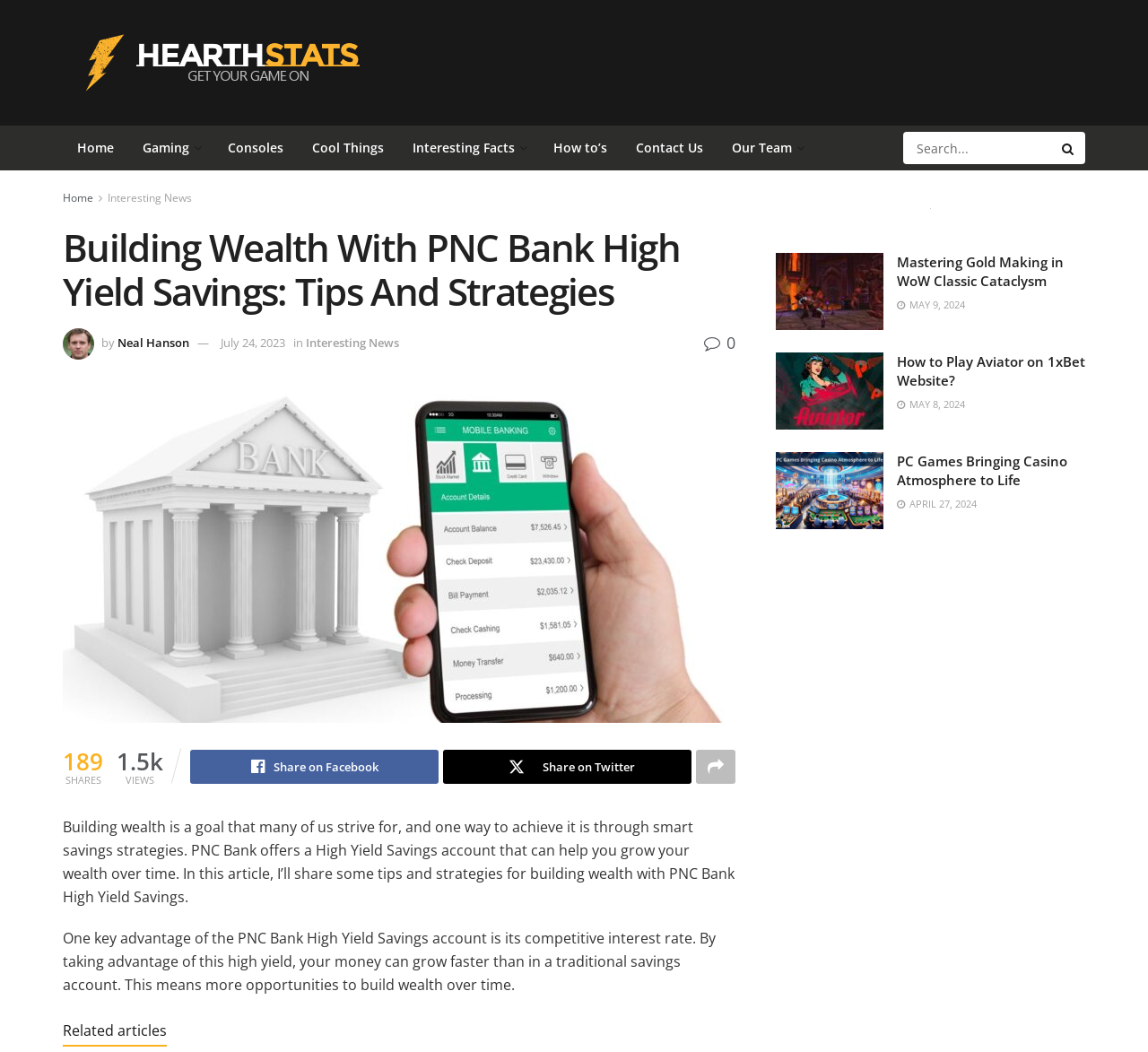What is the competitive advantage of the PNC Bank High Yield Savings account?
Could you answer the question in a detailed manner, providing as much information as possible?

The webpage states that 'One key advantage of the PNC Bank High Yield Savings account is its competitive interest rate', indicating that the competitive interest rate is a key benefit of this savings account.